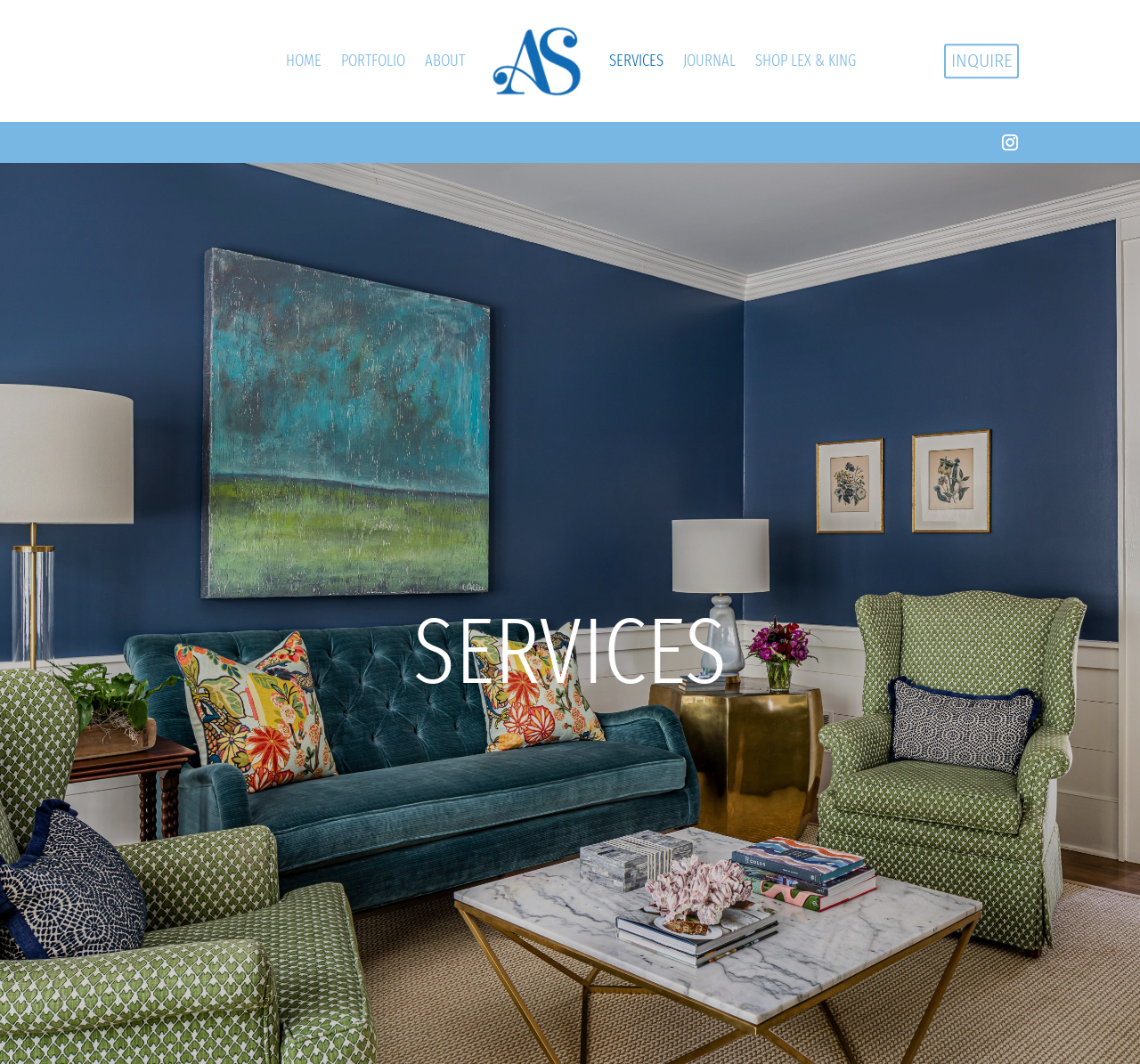Please pinpoint the bounding box coordinates for the region I should click to adhere to this instruction: "learn about Alexa Stevenson".

[0.373, 0.008, 0.408, 0.106]